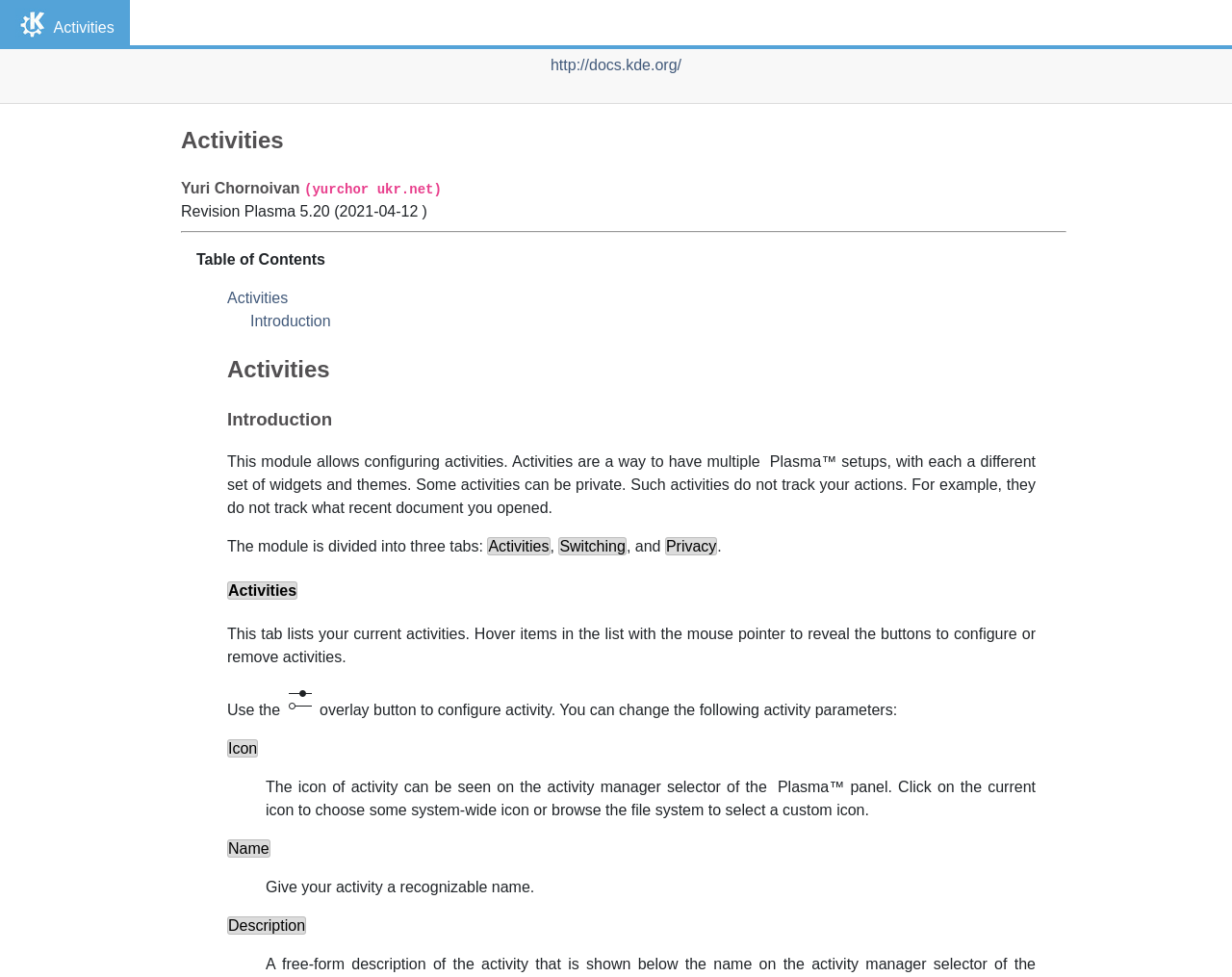Who is the author of the webpage?
Look at the image and answer the question using a single word or phrase.

Yuri Chornoivan